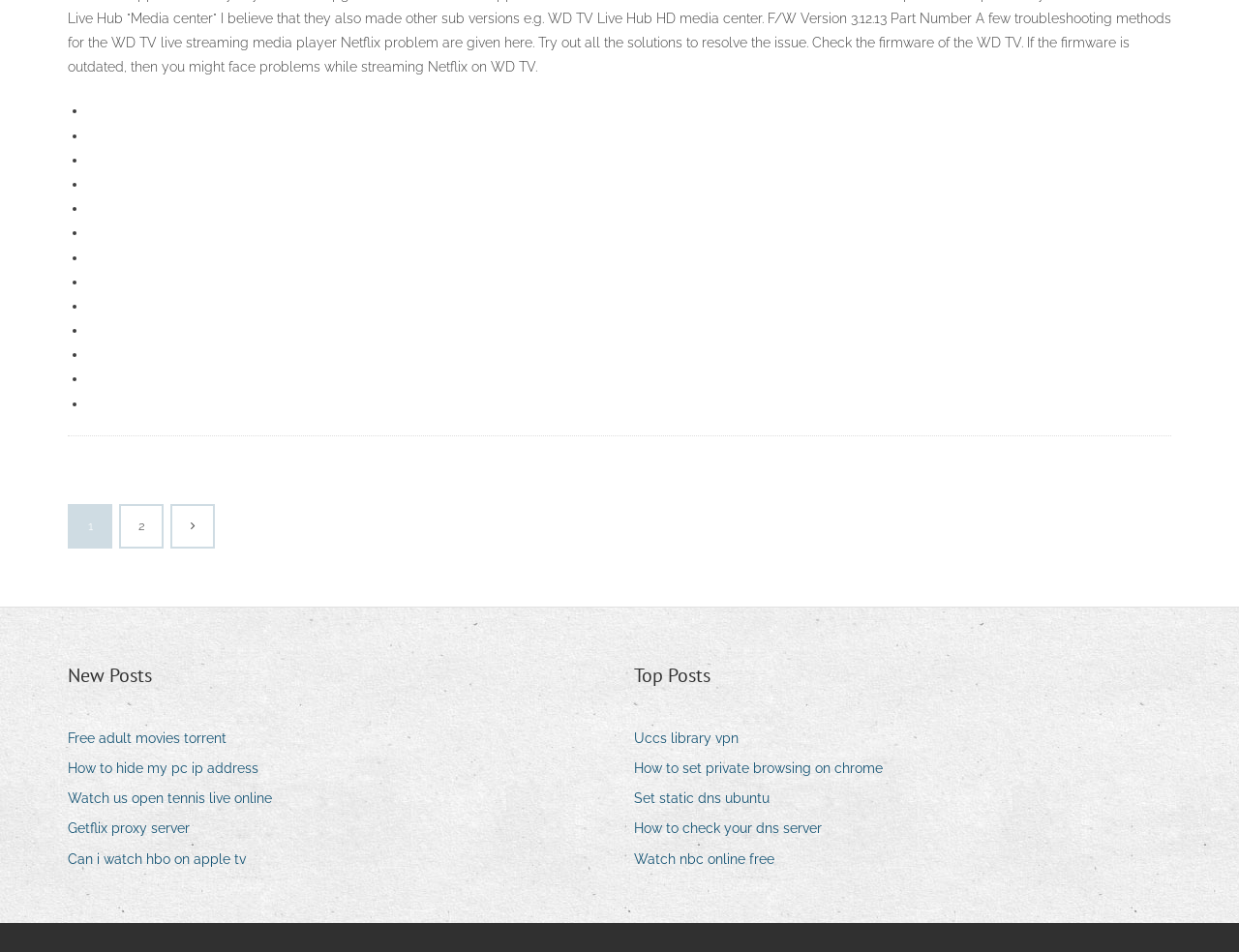Can you provide the bounding box coordinates for the element that should be clicked to implement the instruction: "Click on 'Free adult movies torrent'"?

[0.055, 0.762, 0.195, 0.79]